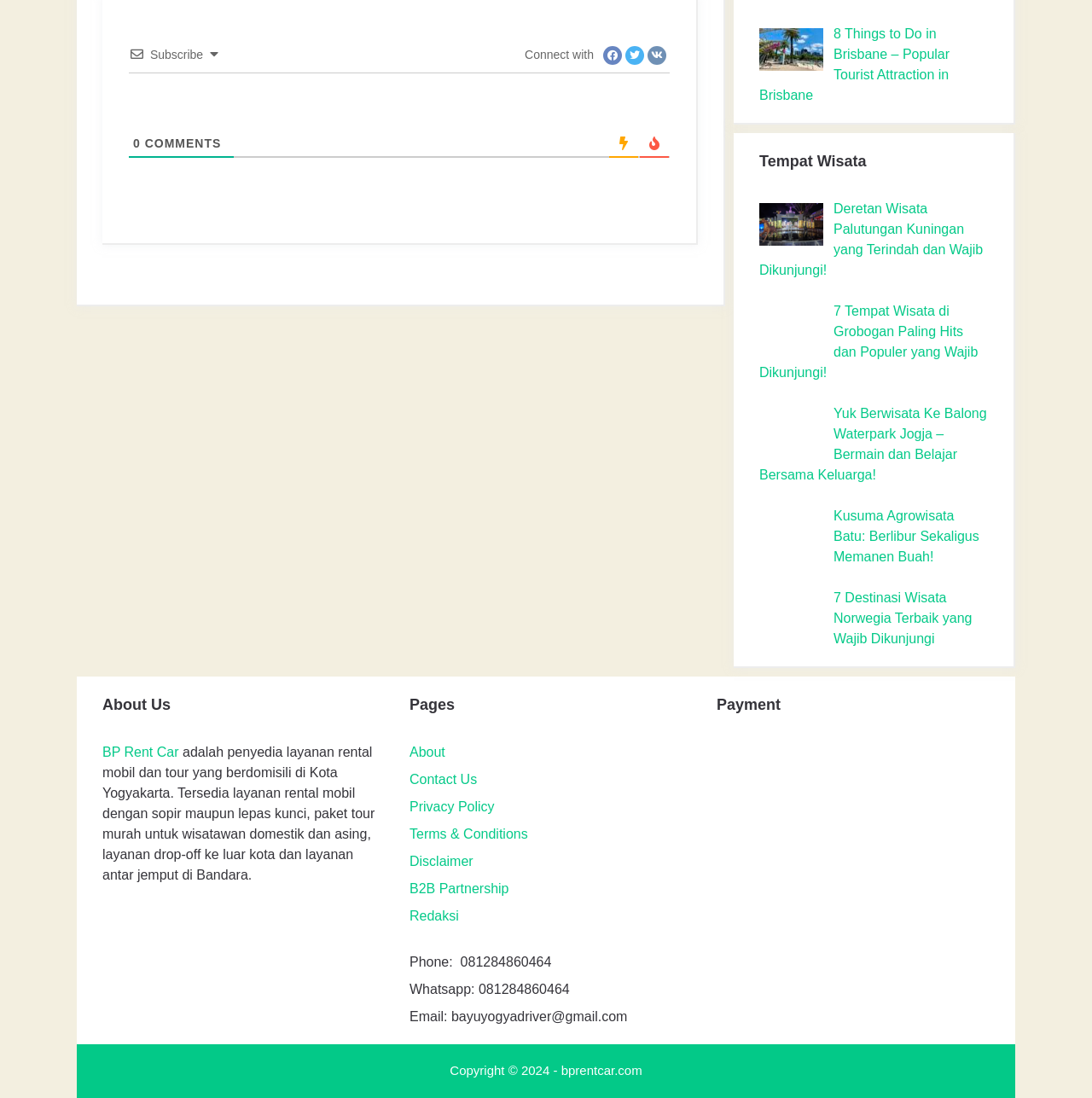How many images are there in the 'Tempat Wisata' section?
Using the image, provide a detailed and thorough answer to the question.

I counted the number of images in the 'Tempat Wisata' section, which are 'things to do in brisbane australia', 'tempat wisata di grobogan', 'balong waterpark jogja 3', and 'kusuma argowisata batu'.